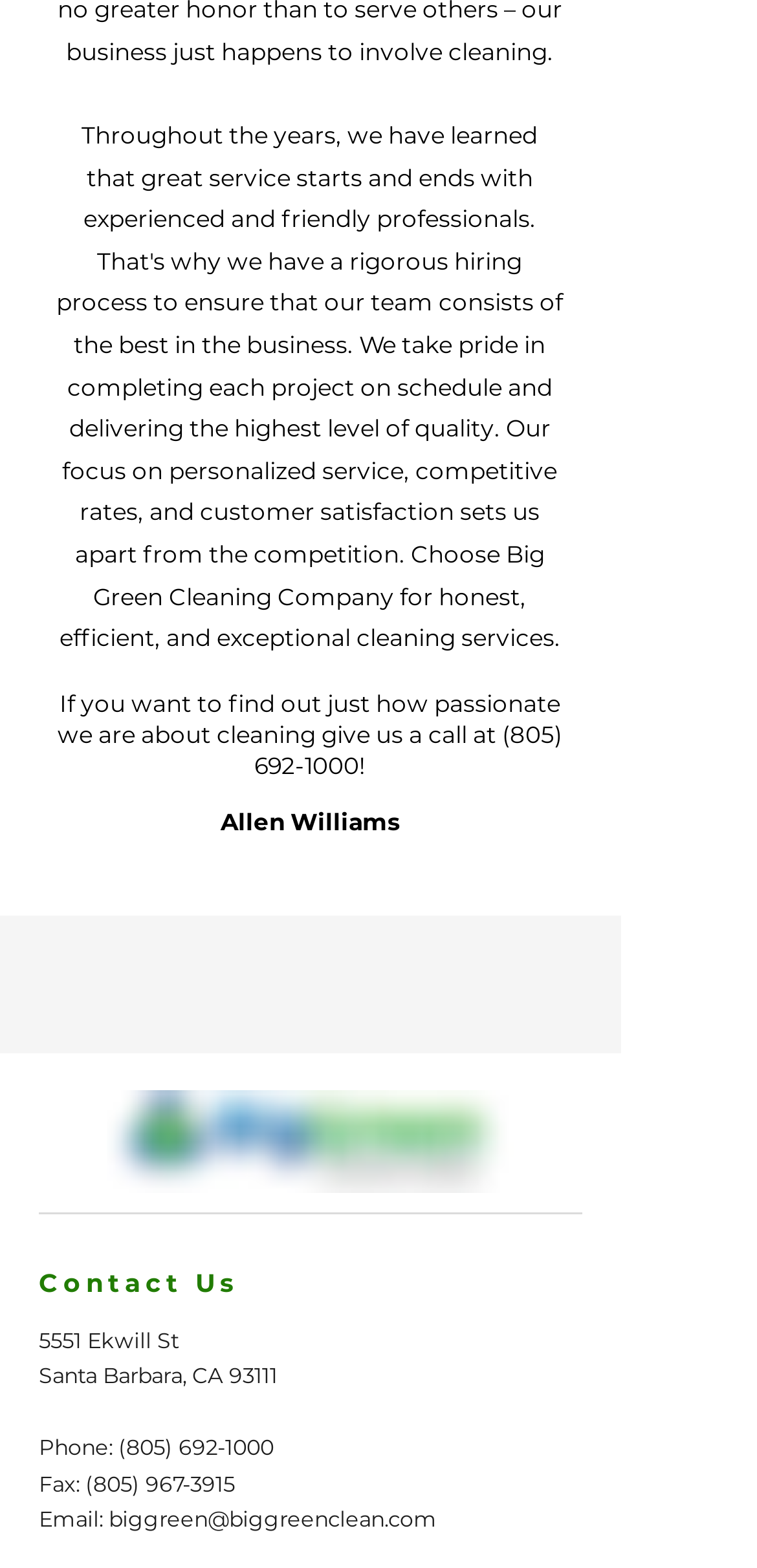From the given element description: "biggreen@biggreenclean.com", find the bounding box for the UI element. Provide the coordinates as four float numbers between 0 and 1, in the order [left, top, right, bottom].

[0.144, 0.96, 0.577, 0.977]